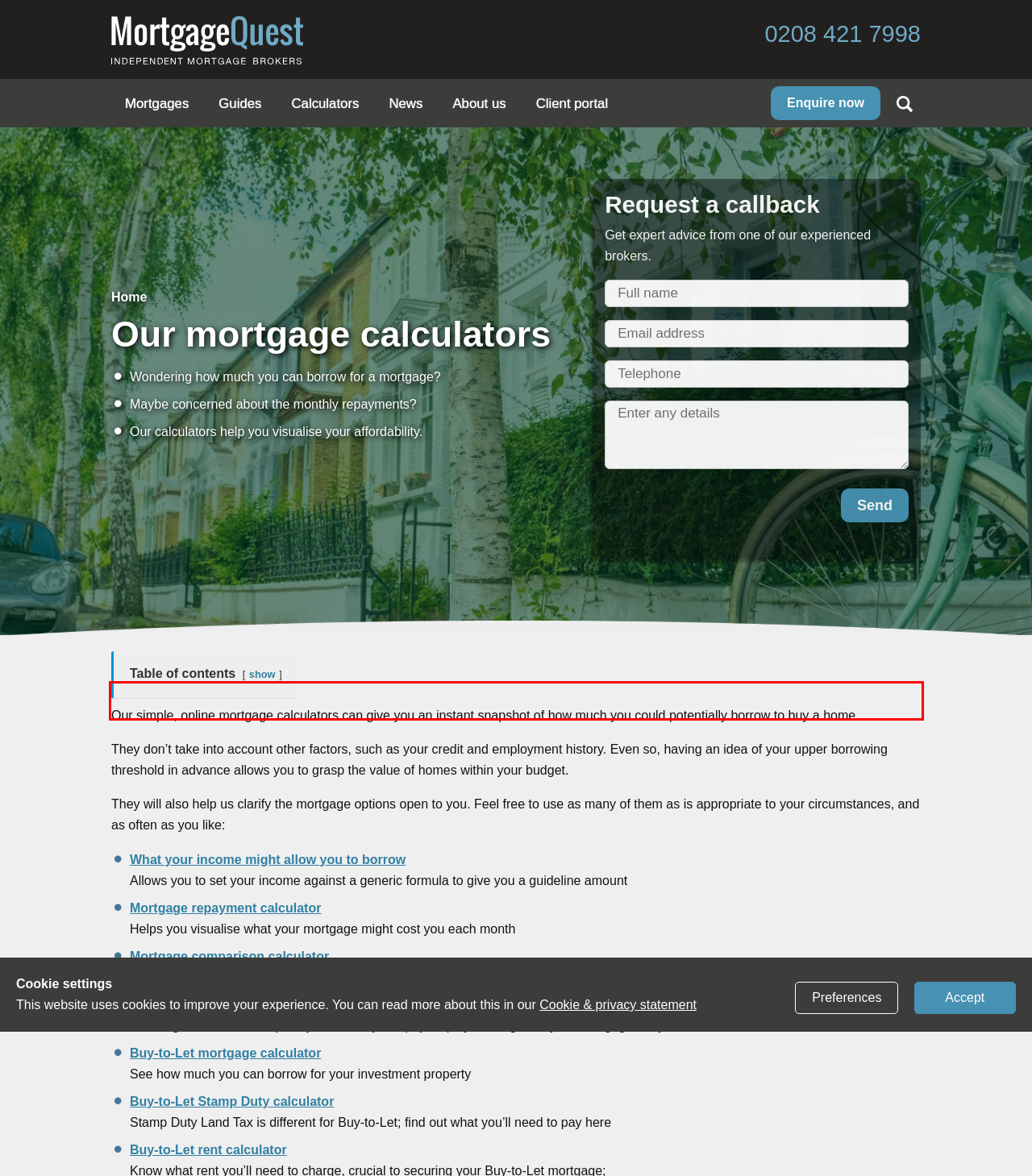Examine the screenshot of the webpage, locate the red bounding box, and perform OCR to extract the text contained within it.

Our simple, online mortgage calculators can give you an instant snapshot of how much you could potentially borrow to buy a home.